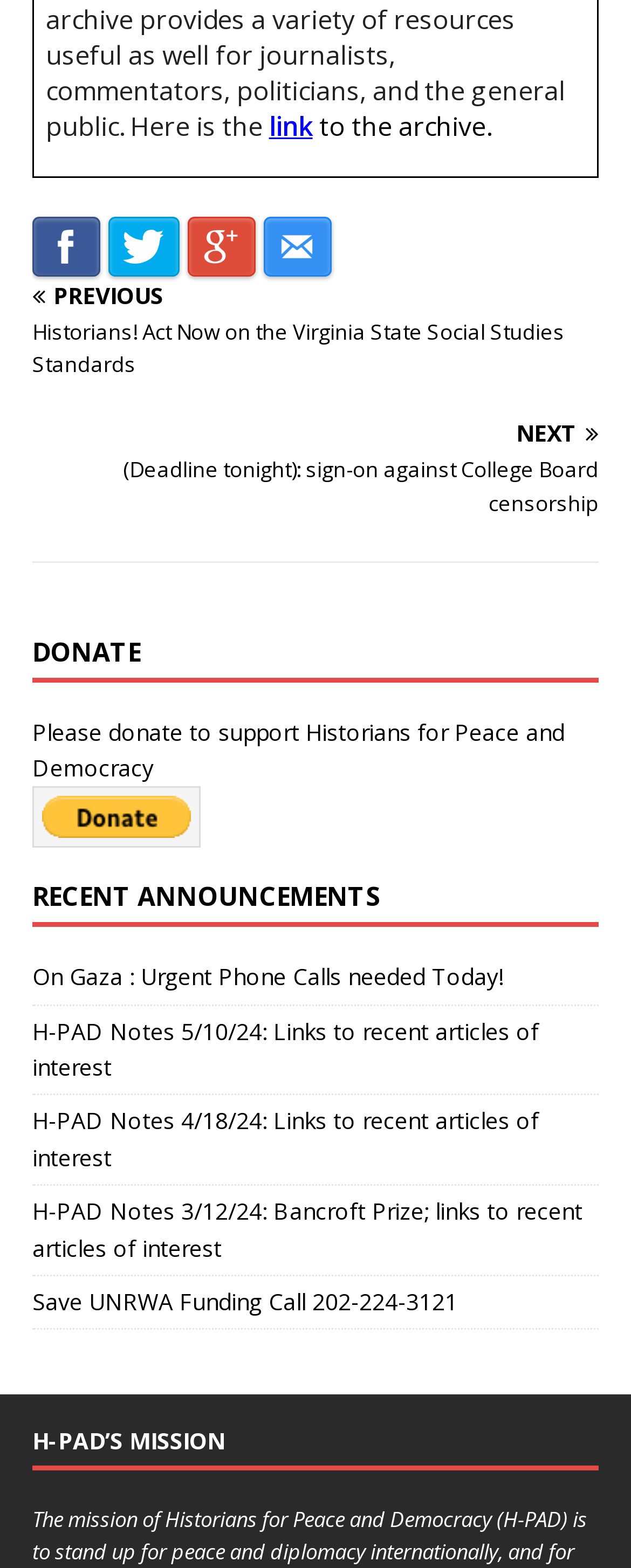Determine the bounding box coordinates of the element that should be clicked to execute the following command: "Pay with PayPal".

[0.051, 0.502, 0.318, 0.541]